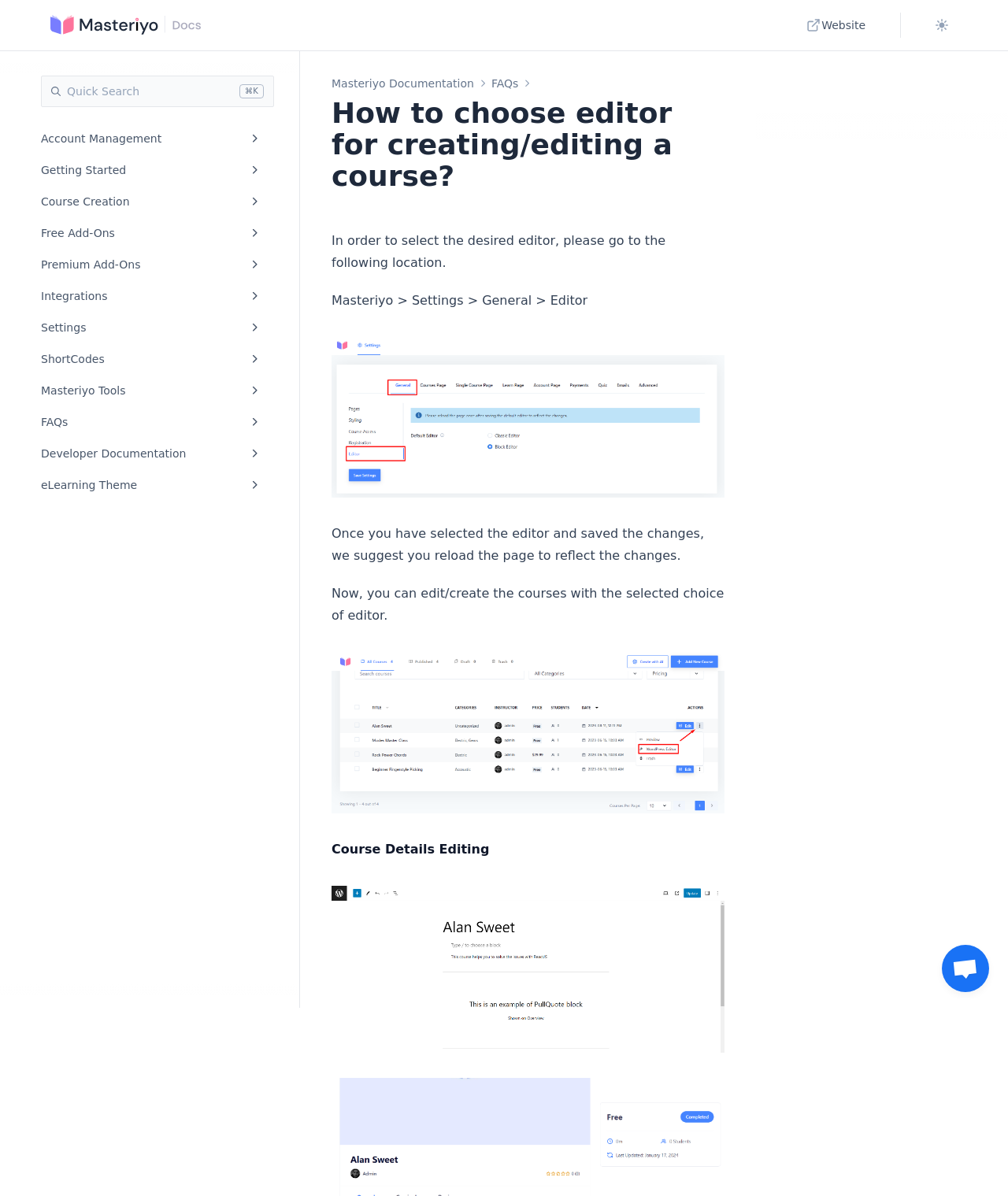What is the purpose of the Masteriyo Documentation link?
Provide a detailed answer to the question using information from the image.

The Masteriyo Documentation link is likely provided to give users access to documentation related to Masteriyo, which could include guides, tutorials, and other resources to help them use the platform effectively.